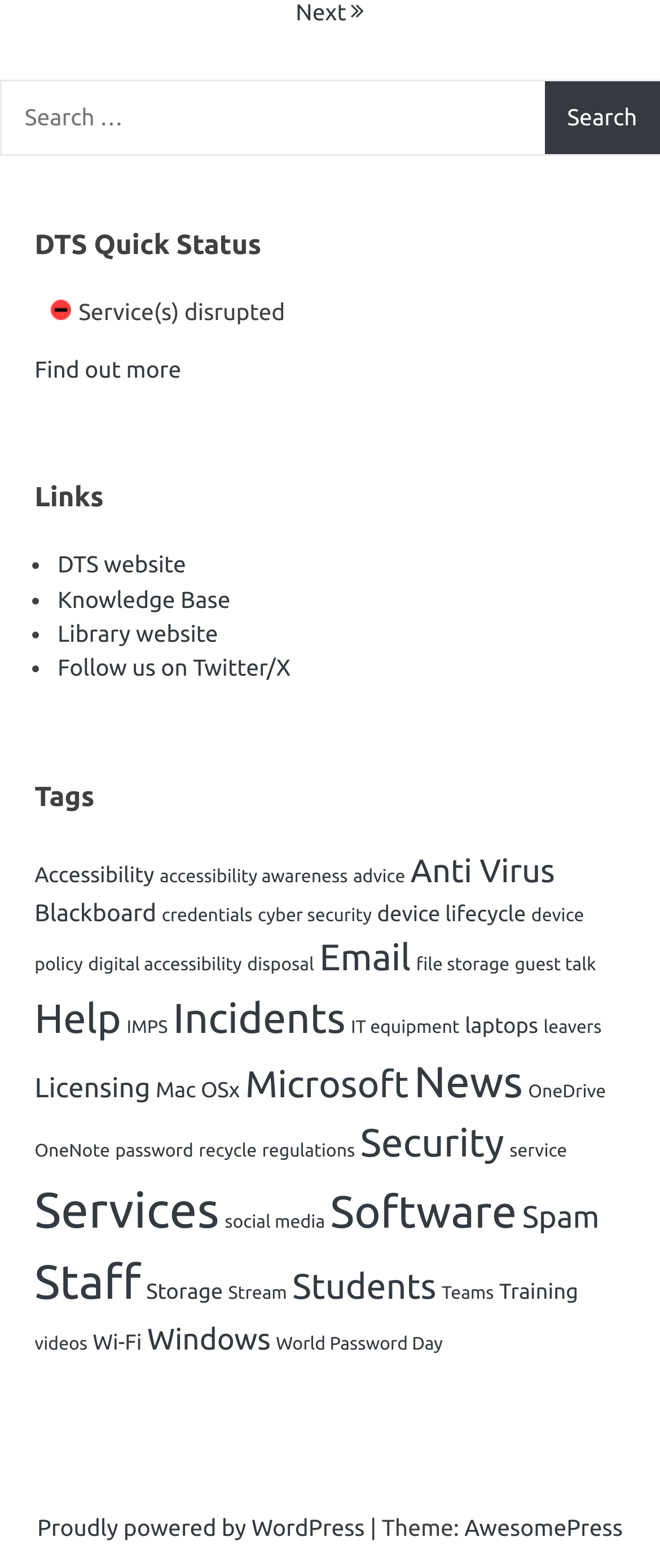Please provide a brief answer to the question using only one word or phrase: 
What is the category with the most items?

Services